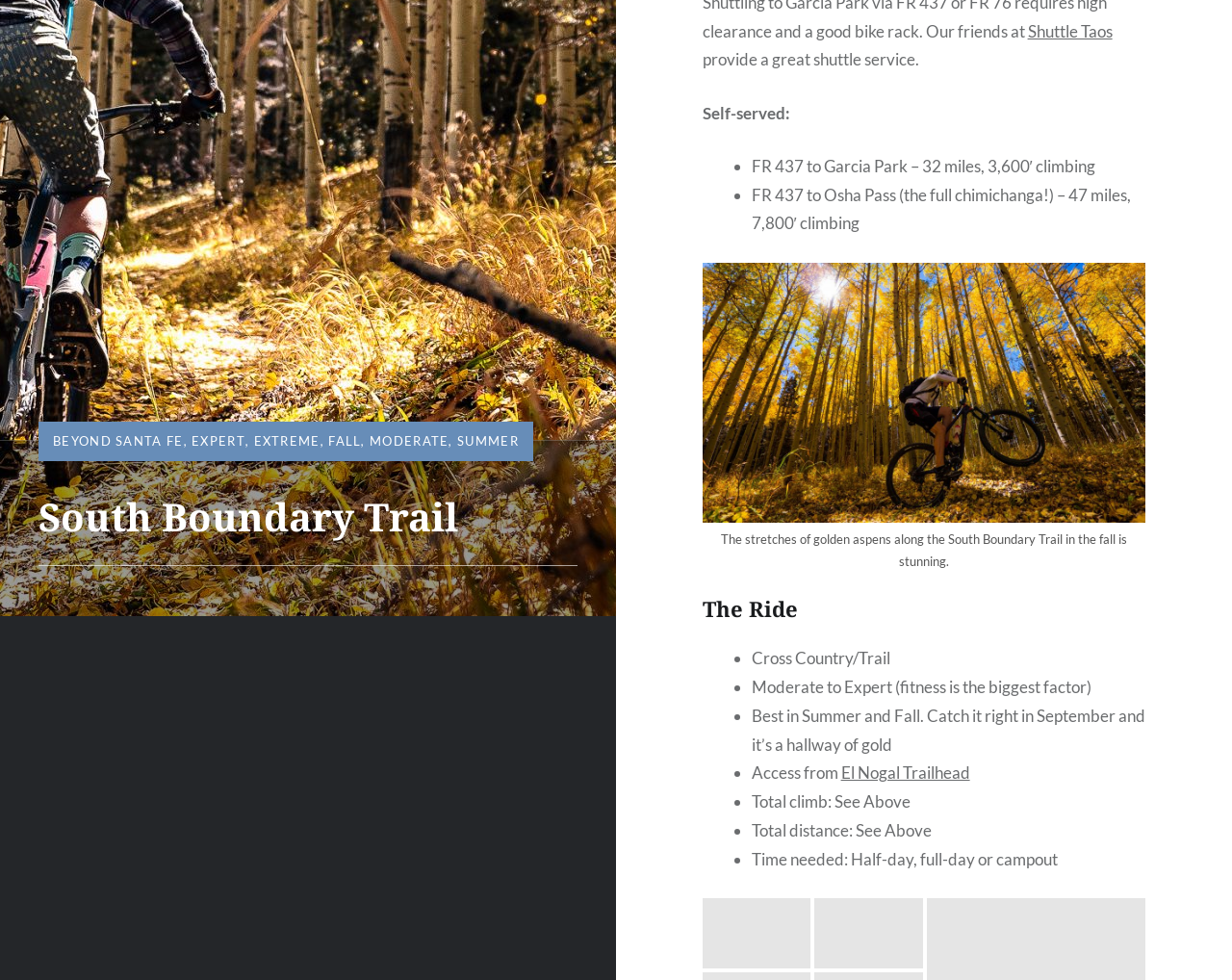Using the element description El Nogal Trailhead, predict the bounding box coordinates for the UI element. Provide the coordinates in (top-left x, top-left y, bottom-right x, bottom-right y) format with values ranging from 0 to 1.

[0.682, 0.778, 0.787, 0.799]